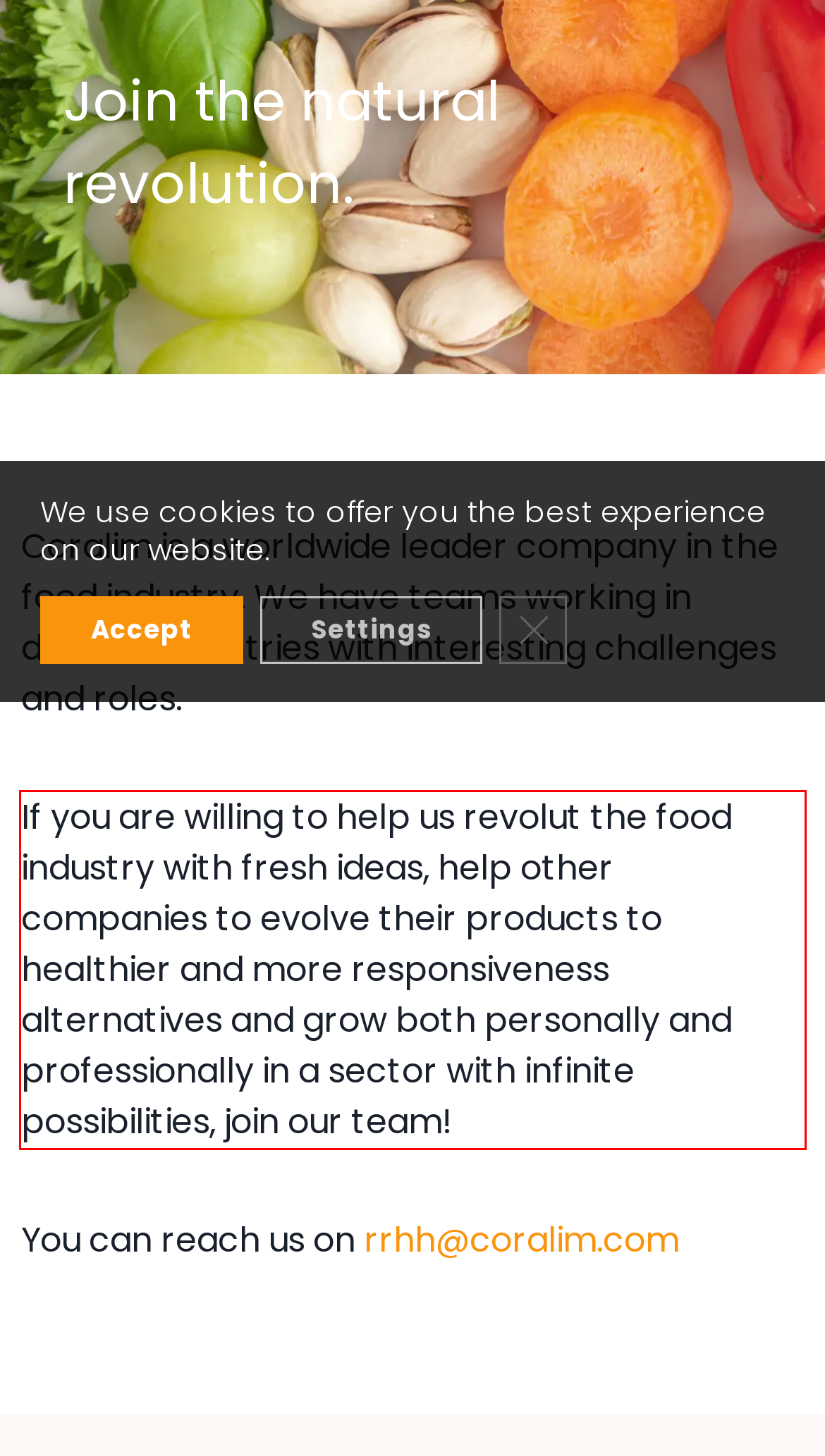Given a screenshot of a webpage, identify the red bounding box and perform OCR to recognize the text within that box.

If you are willing to help us revolut the food industry with fresh ideas, help other companies to evolve their products to healthier and more responsiveness alternatives and grow both personally and professionally in a sector with infinite possibilities, join our team!